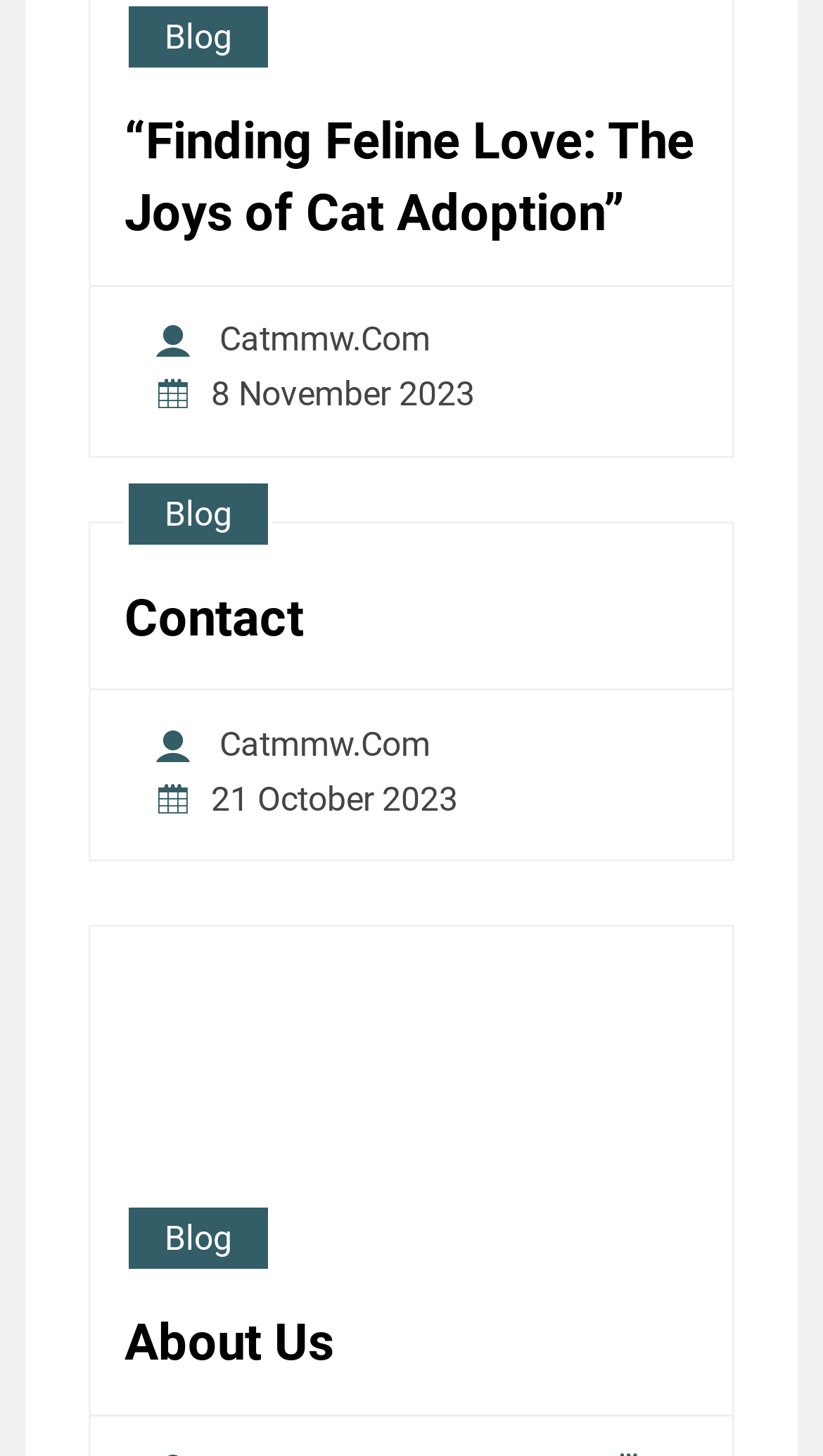How many links are in the webpage's header? Analyze the screenshot and reply with just one word or a short phrase.

2